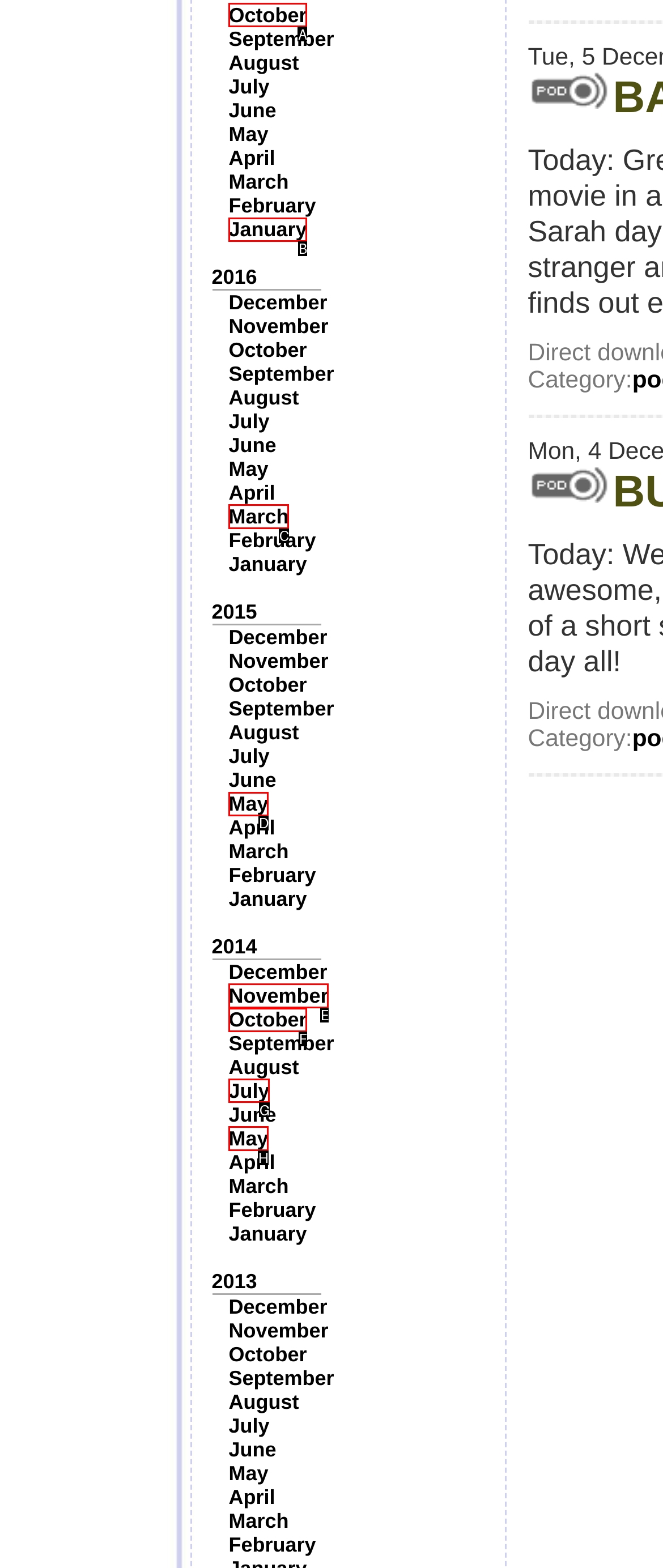For the instruction: explore Trauma Counseling, which HTML element should be clicked?
Respond with the letter of the appropriate option from the choices given.

None